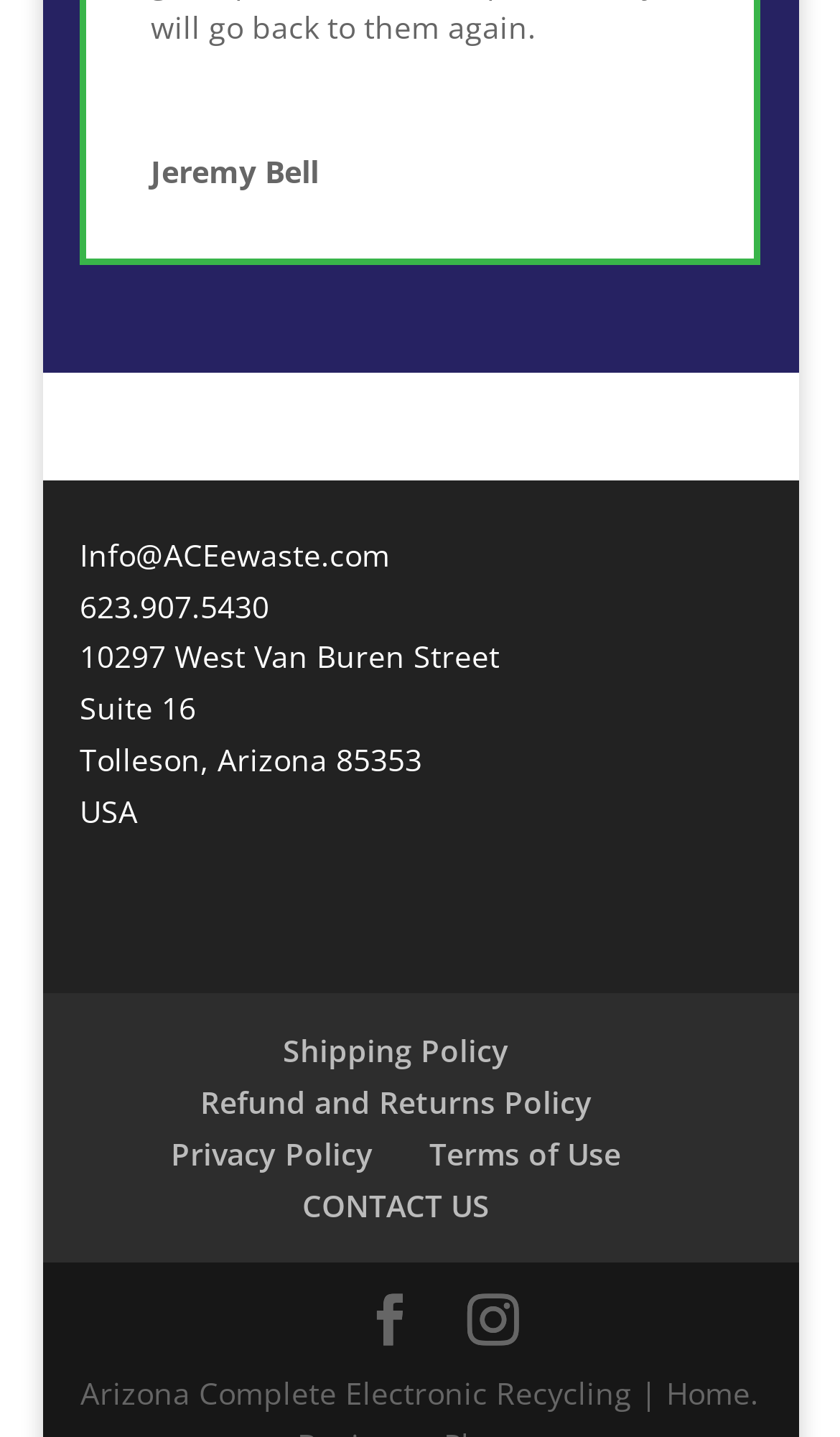Find the bounding box coordinates for the HTML element specified by: "Join us on the app".

None